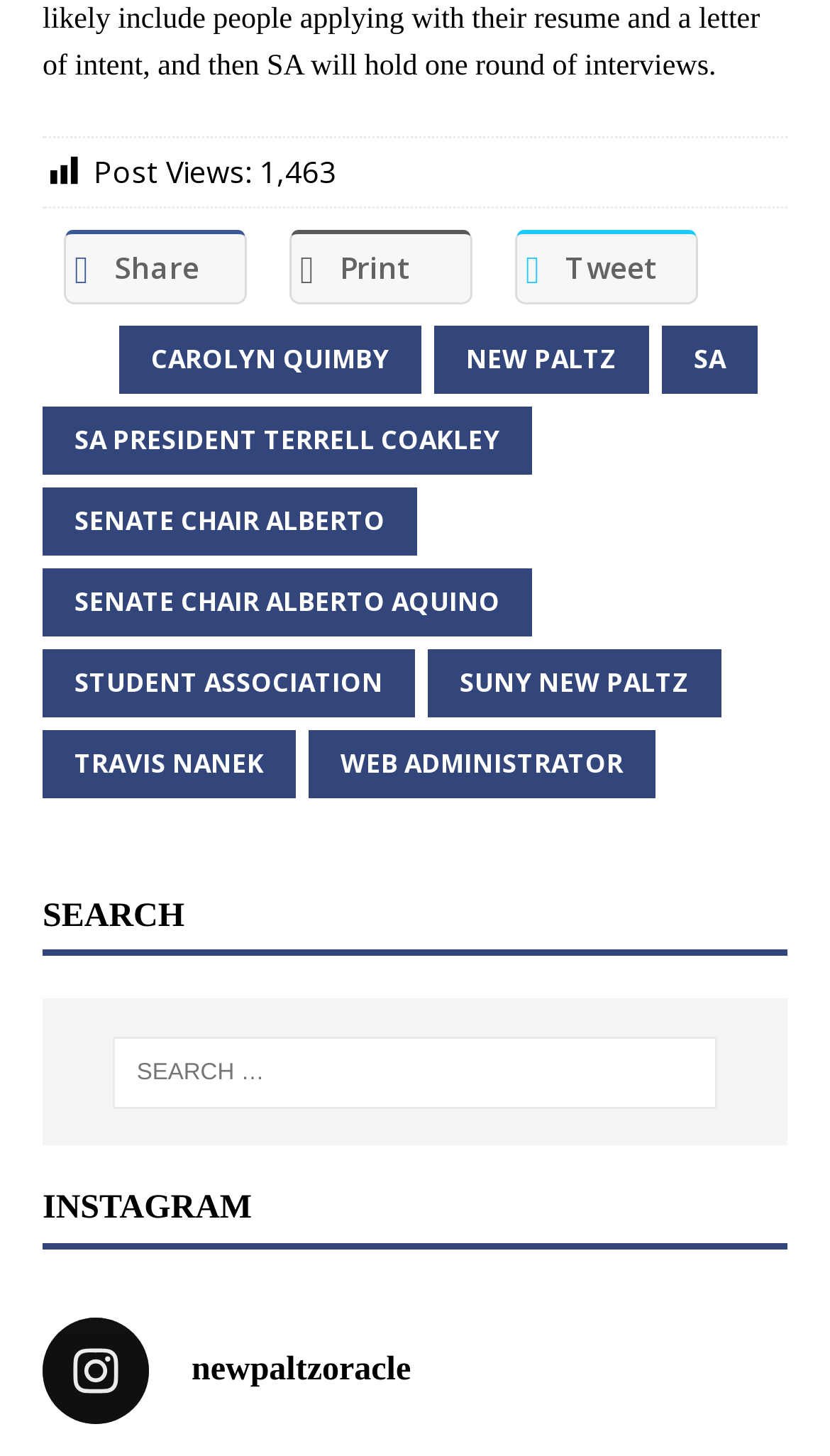Extract the bounding box coordinates of the UI element described by: "Share on TwitterTweet". The coordinates should include four float numbers ranging from 0 to 1, e.g., [left, top, right, bottom].

[0.621, 0.158, 0.841, 0.209]